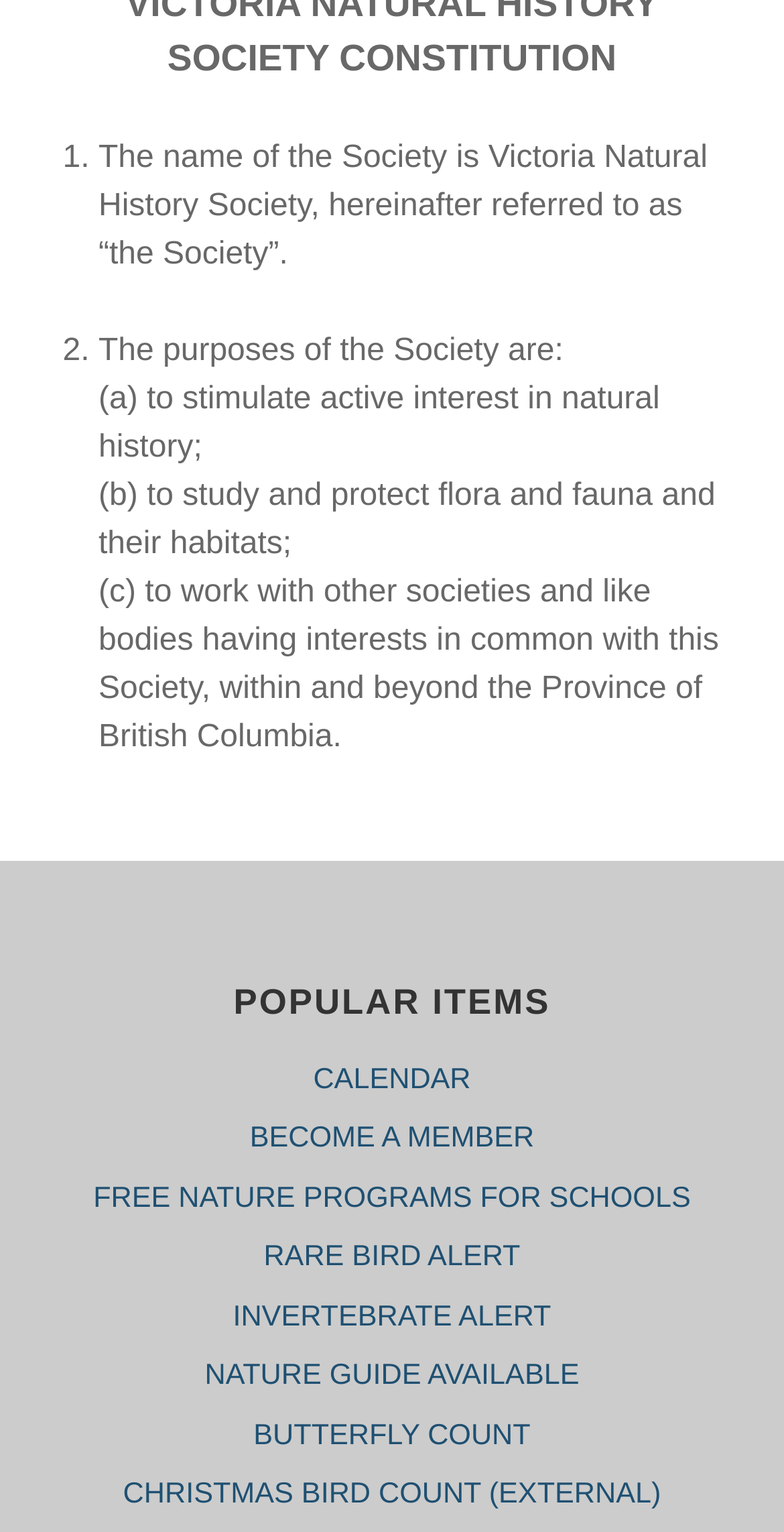Locate the bounding box coordinates of the element's region that should be clicked to carry out the following instruction: "Check RARE BIRD ALERT". The coordinates need to be four float numbers between 0 and 1, i.e., [left, top, right, bottom].

[0.336, 0.81, 0.664, 0.831]